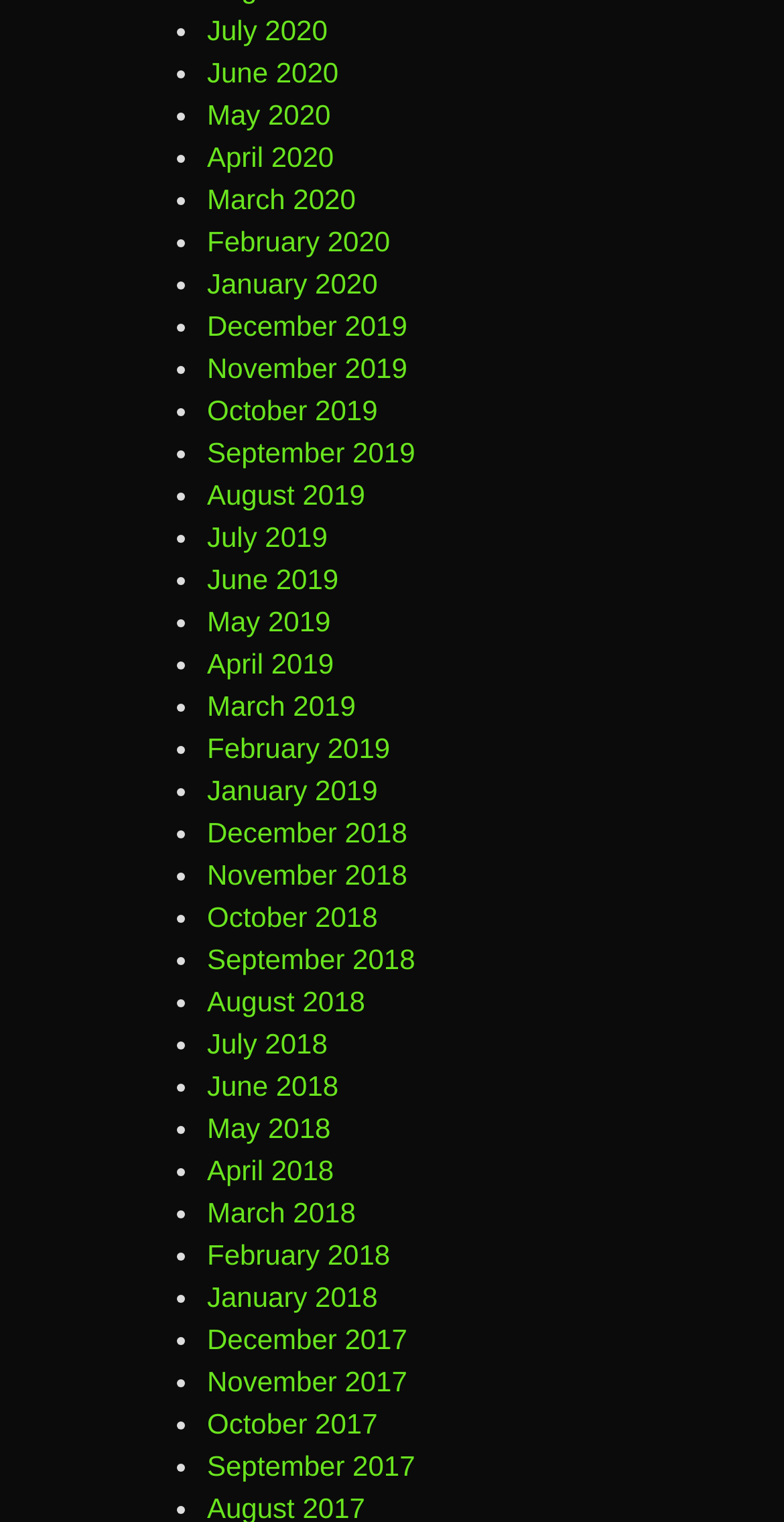Please determine the bounding box of the UI element that matches this description: June 2018. The coordinates should be given as (top-left x, top-left y, bottom-right x, bottom-right y), with all values between 0 and 1.

[0.264, 0.703, 0.432, 0.724]